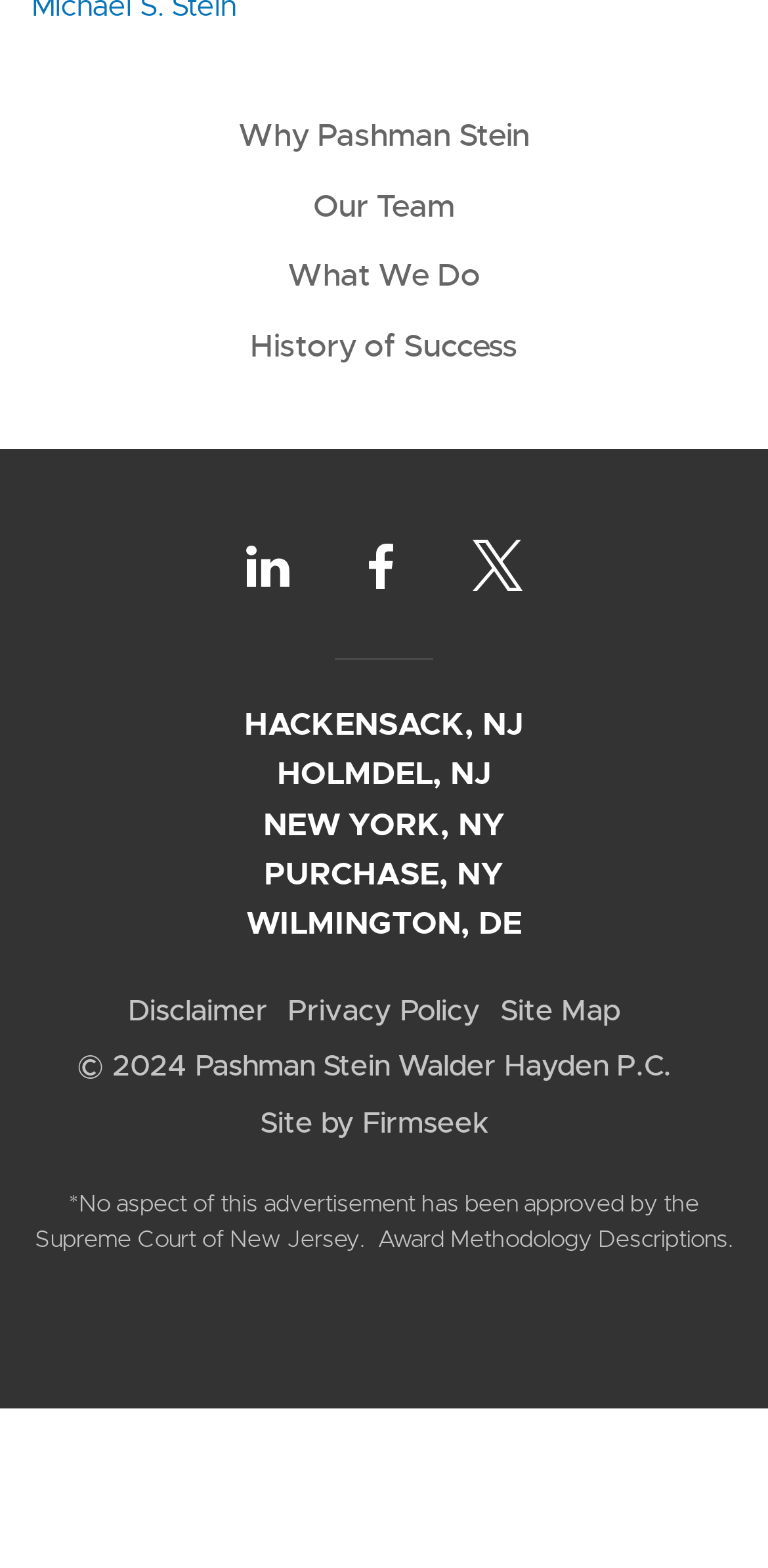Based on the image, give a detailed response to the question: How many office locations are listed?

I counted the number of office locations by looking at the links with city and state names, which are HACKENSACK, NJ, HOLMDEL, NJ, NEW YORK, NY, PURCHASE, NY, and WILMINGTON, DE.